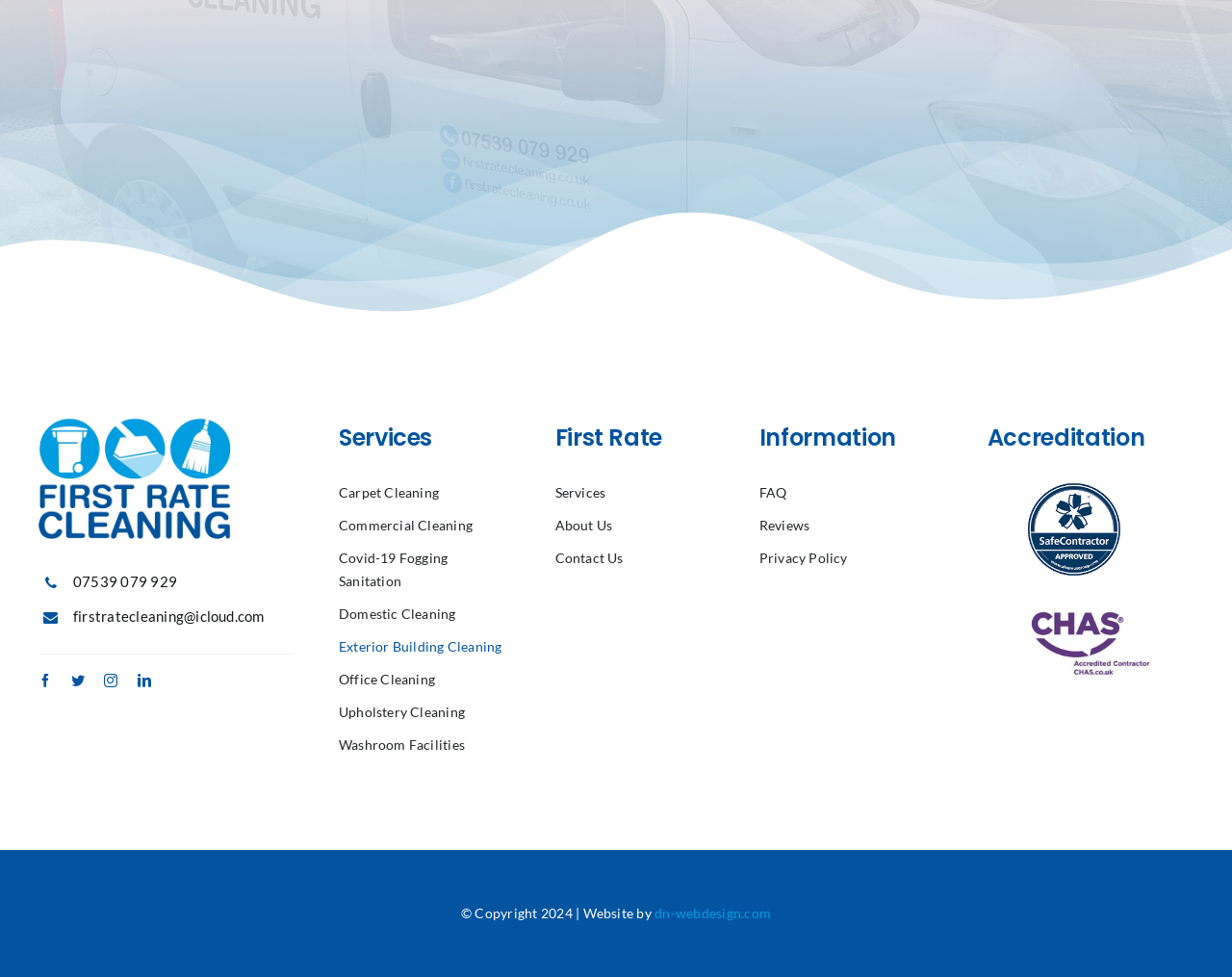Locate the bounding box coordinates of the element's region that should be clicked to carry out the following instruction: "Contact Firstrate Cleaning". The coordinates need to be four float numbers between 0 and 1, i.e., [left, top, right, bottom].

[0.059, 0.587, 0.144, 0.604]